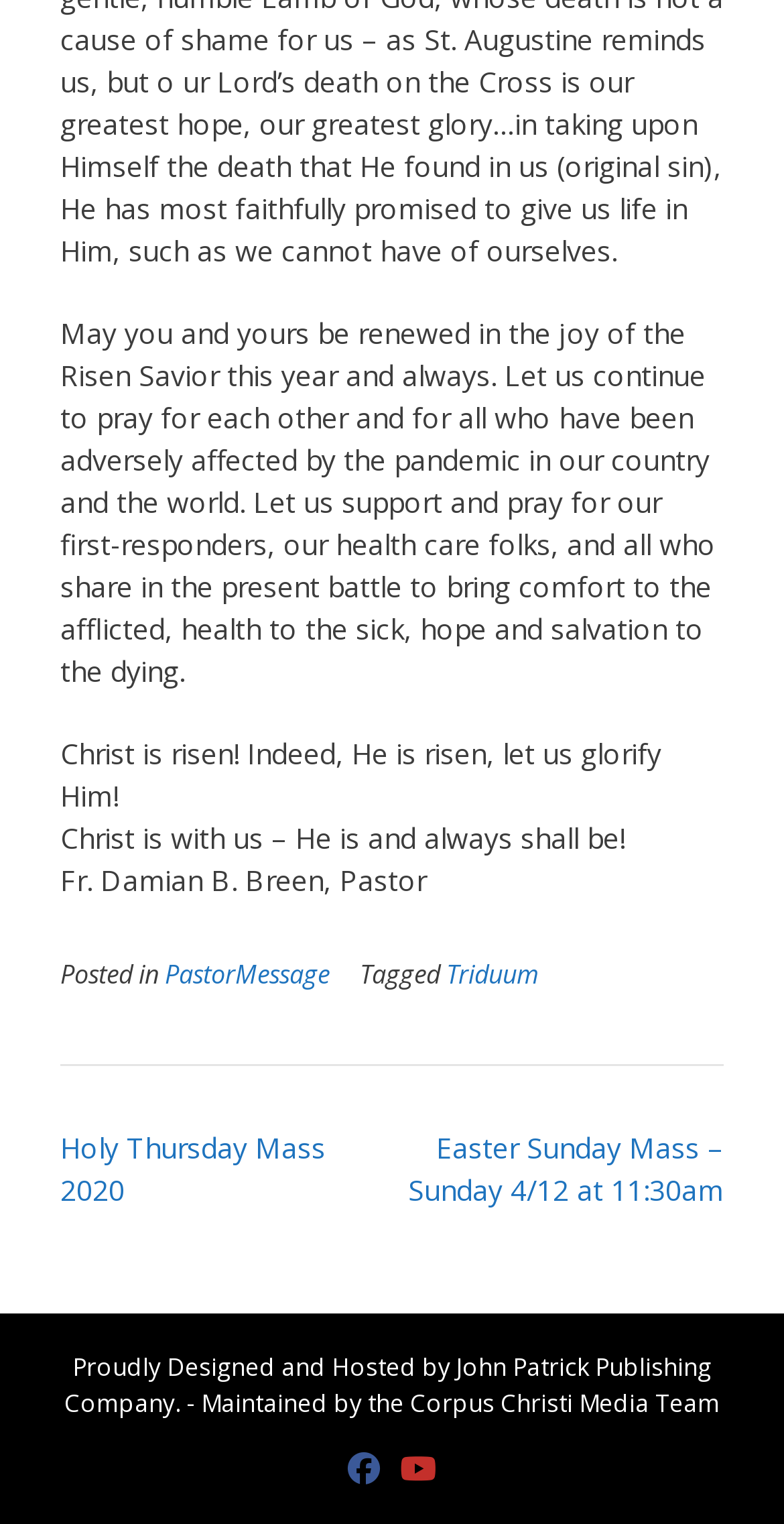Identify the bounding box for the described UI element. Provide the coordinates in (top-left x, top-left y, bottom-right x, bottom-right y) format with values ranging from 0 to 1: PastorMessage

[0.21, 0.628, 0.421, 0.65]